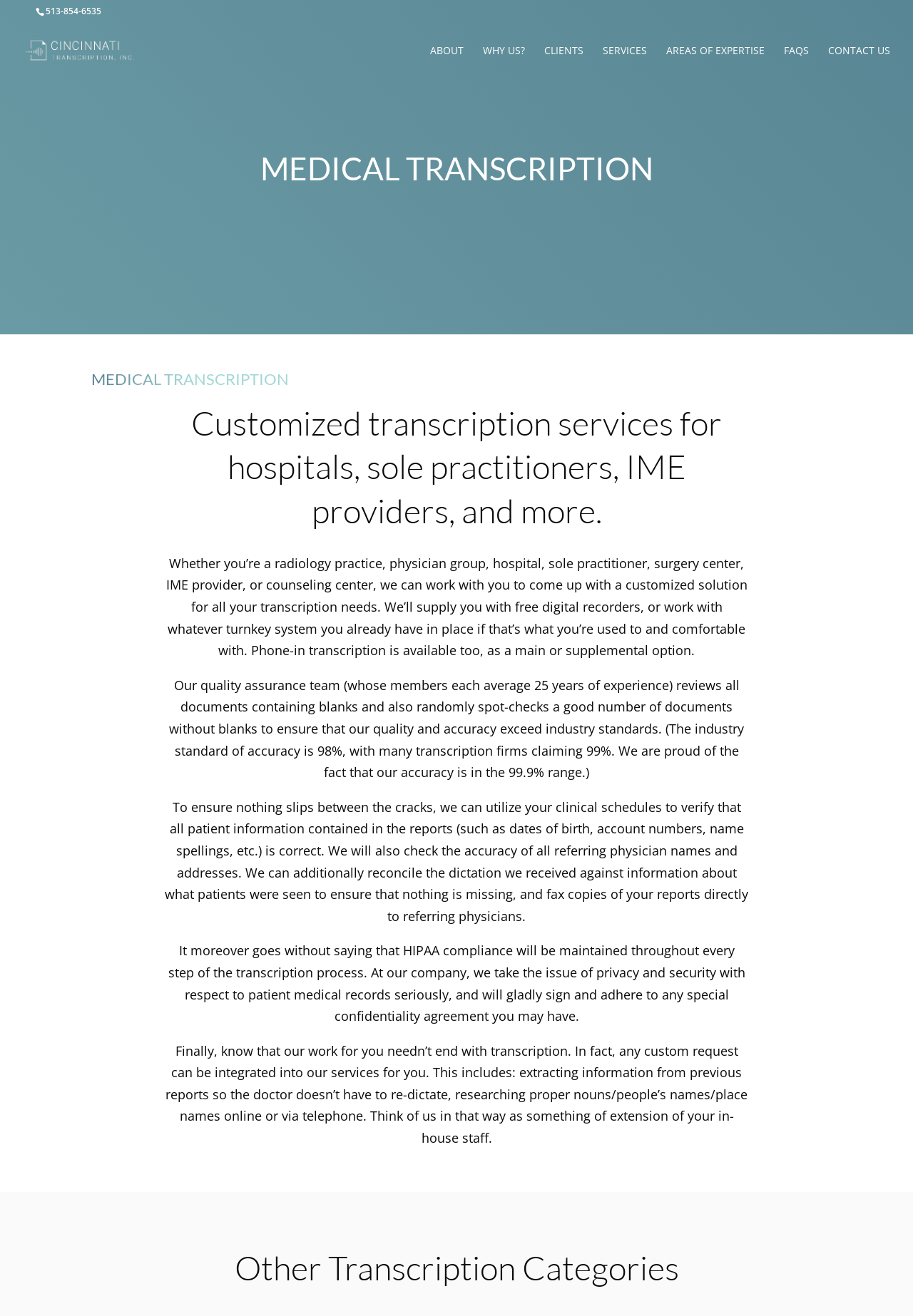Using the elements shown in the image, answer the question comprehensively: What is the purpose of the company's quality assurance process?

I inferred this by reading the StaticText elements that describe the quality assurance process, which includes reviewing documents, spot-checking, and verifying patient information to ensure accuracy and quality.